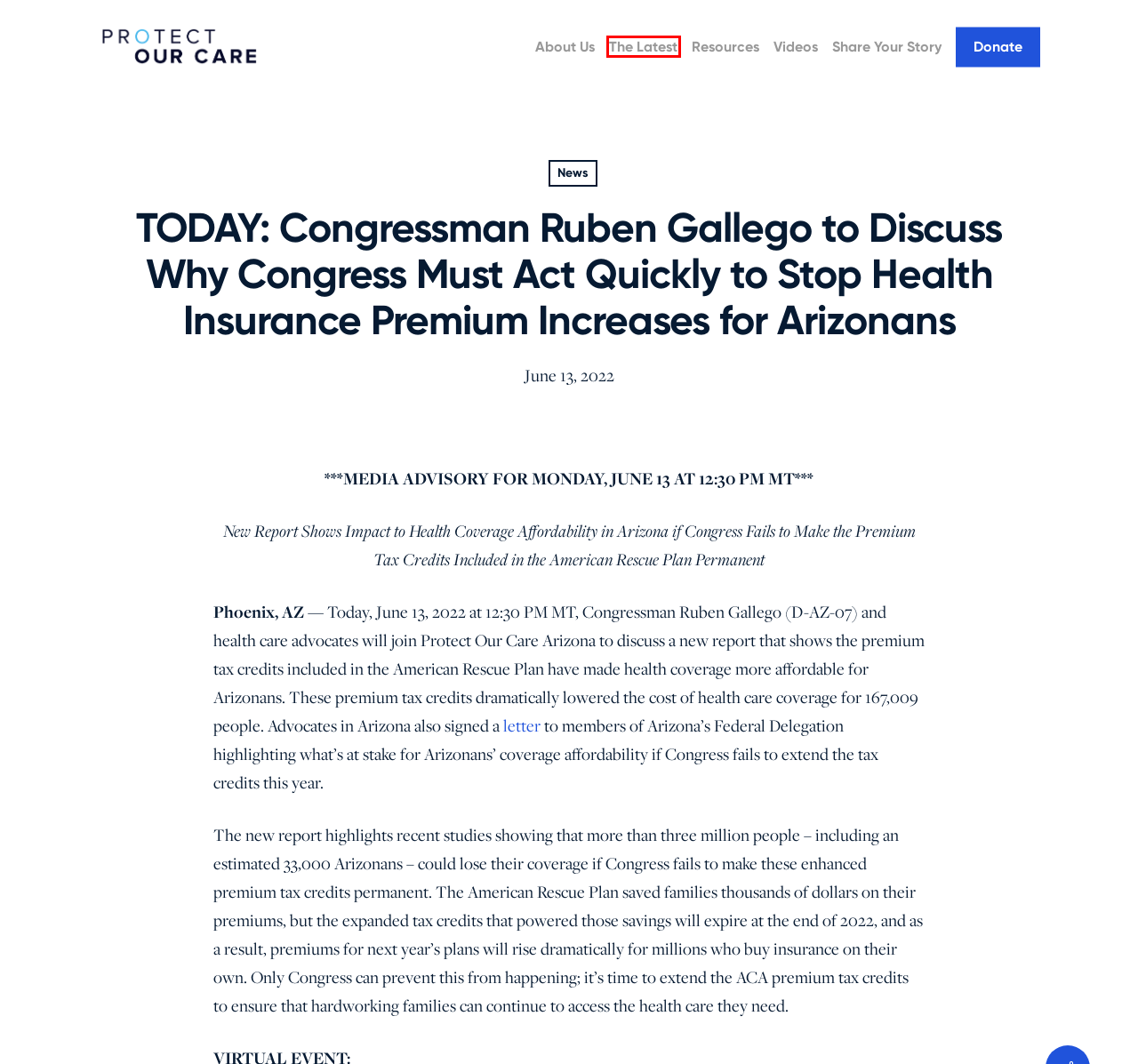Review the webpage screenshot provided, noting the red bounding box around a UI element. Choose the description that best matches the new webpage after clicking the element within the bounding box. The following are the options:
A. News Archives — Protect Our Care
B. Protect Our Care Education Fund
C. Resources — Protect Our Care
D. In the News — Protect Our Care
E. Our Videos — Protect Our Care
F. Share Your Story — Protect Our Care's Storyteller Corps
G. Protect Our Care
H. Donate — Protect Our Care

D